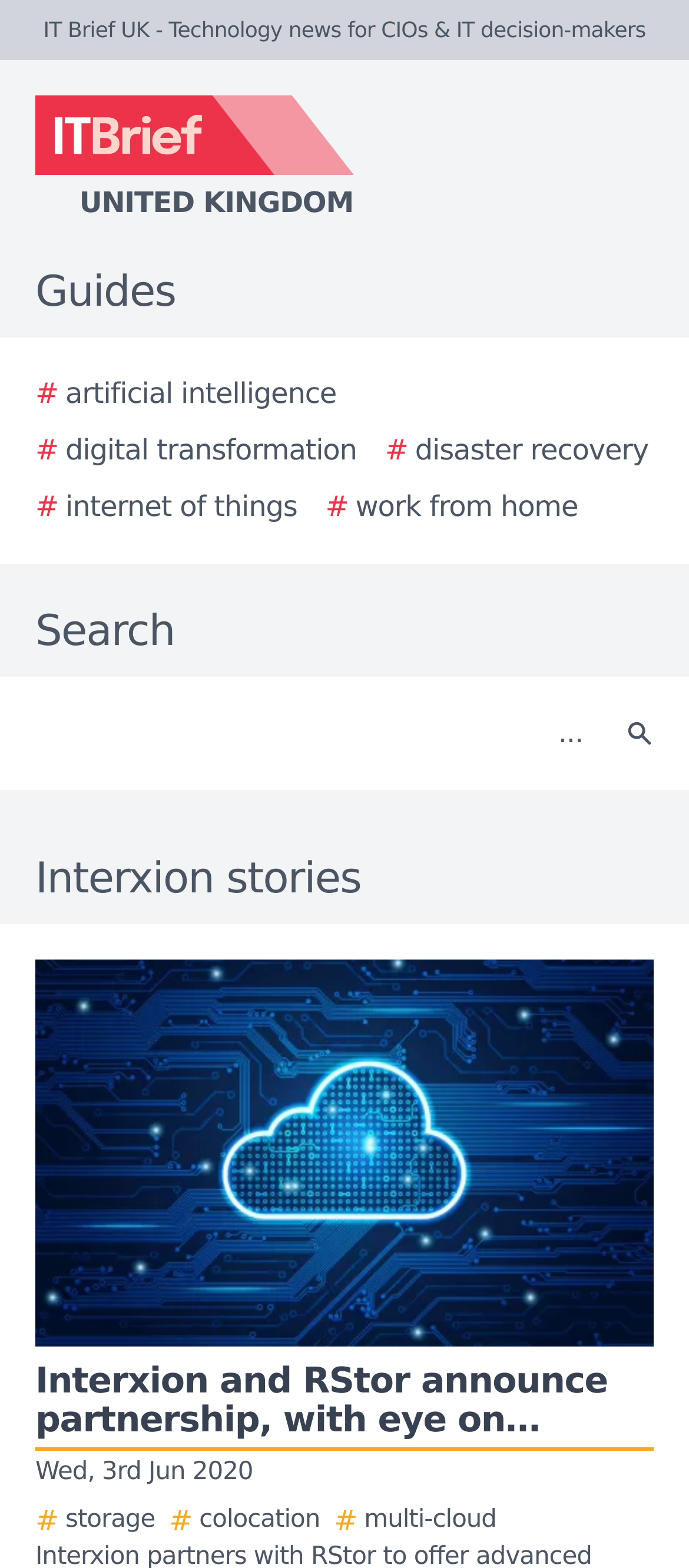Determine the bounding box coordinates for the UI element described. Format the coordinates as (top-left x, top-left y, bottom-right x, bottom-right y) and ensure all values are between 0 and 1. Element description: United Kingdom

[0.0, 0.061, 0.923, 0.143]